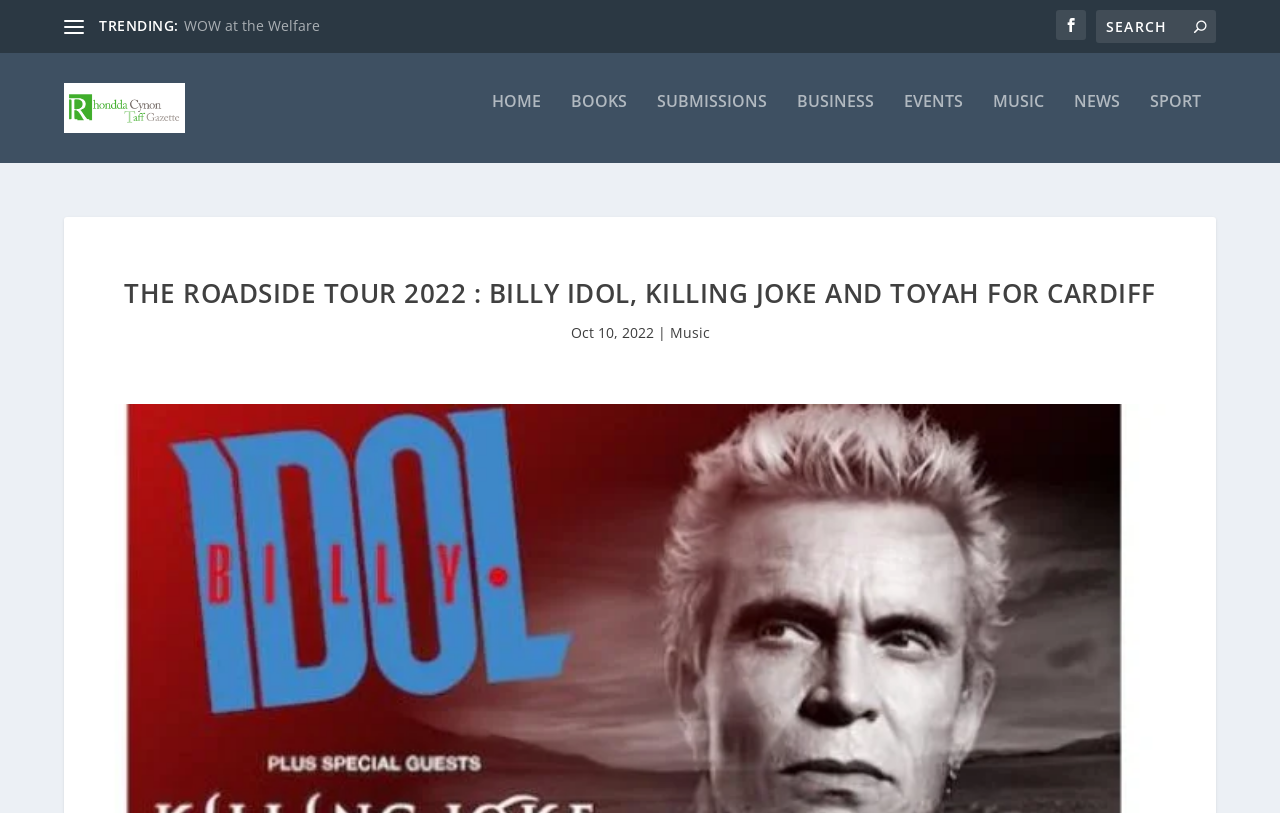Please identify the bounding box coordinates of where to click in order to follow the instruction: "Check the trending topics".

[0.077, 0.021, 0.139, 0.044]